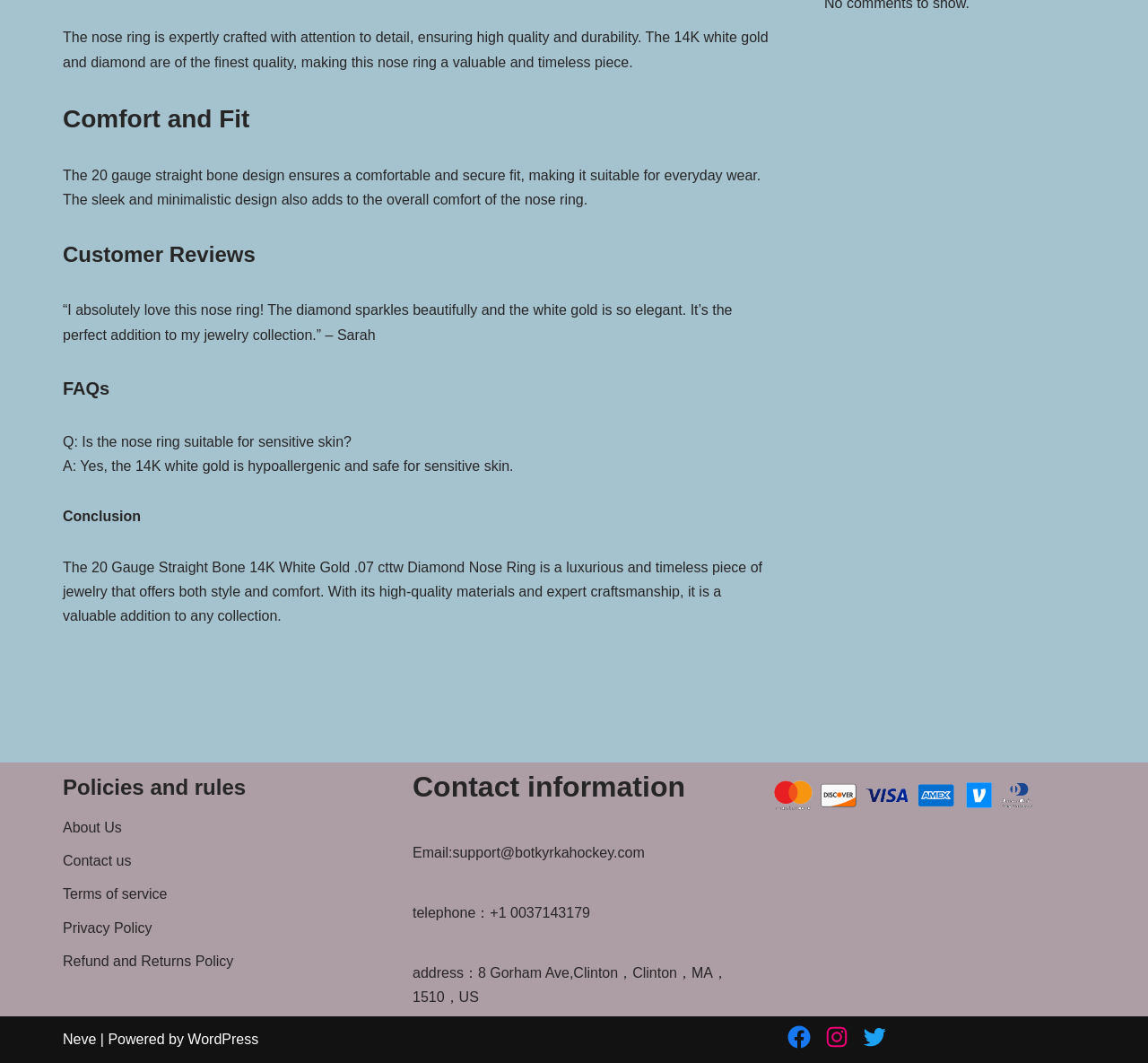Using the description: "Privacy Policy", identify the bounding box of the corresponding UI element in the screenshot.

[0.055, 0.866, 0.132, 0.88]